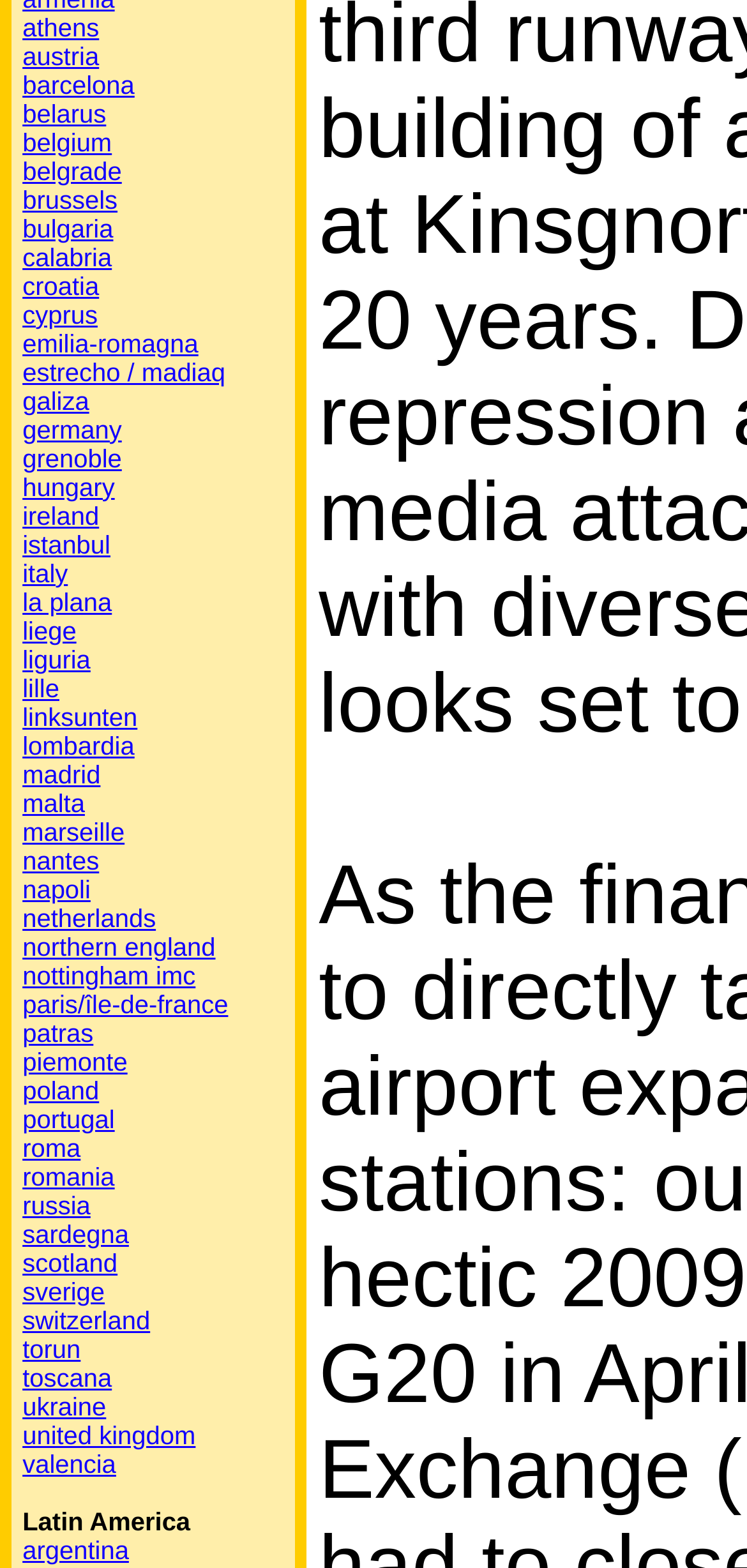Respond to the question below with a single word or phrase:
What is the first country listed in Latin America?

Argentina